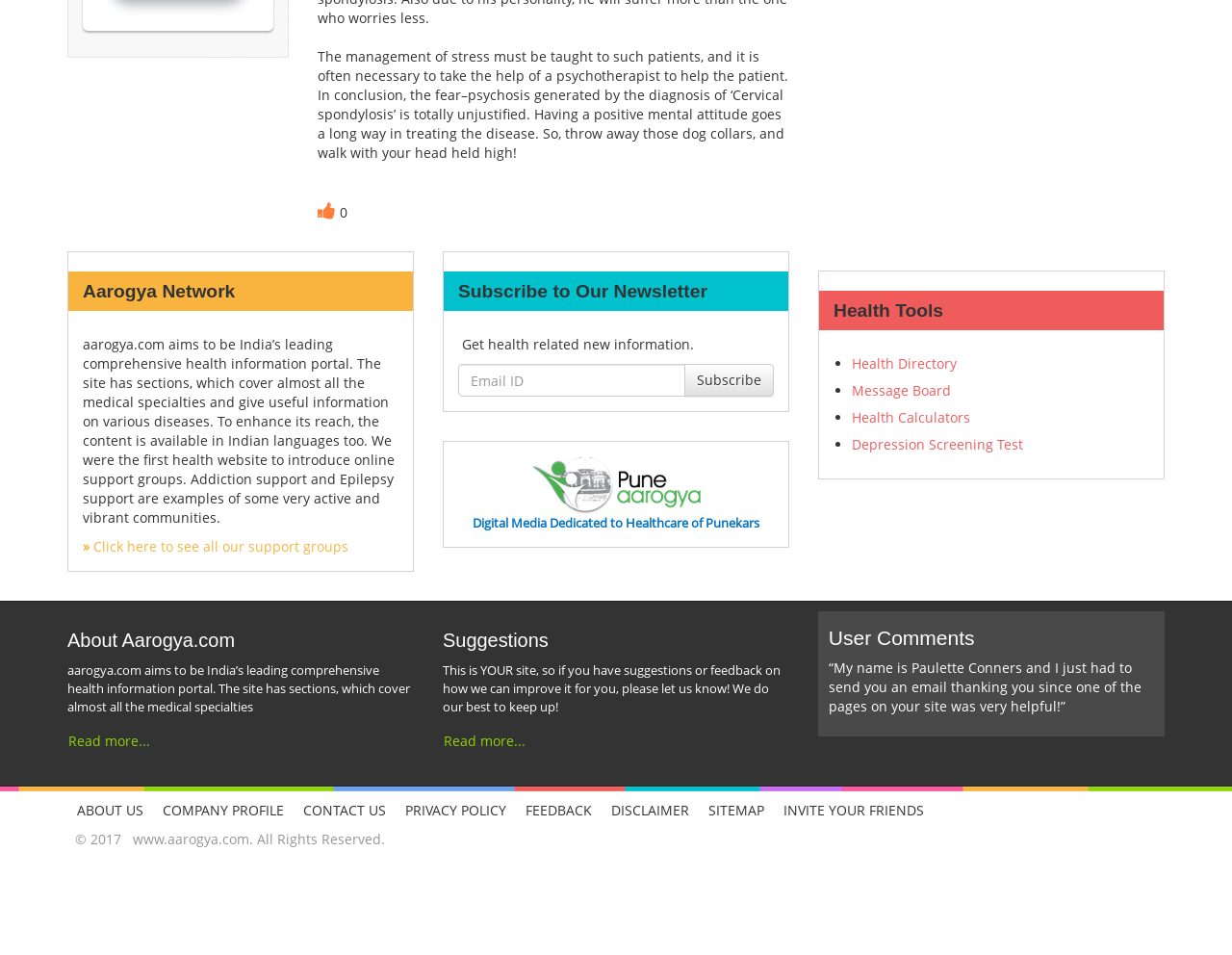Identify the bounding box coordinates for the element that needs to be clicked to fulfill this instruction: "Subscribe to the newsletter". Provide the coordinates in the format of four float numbers between 0 and 1: [left, top, right, bottom].

[0.372, 0.381, 0.628, 0.415]